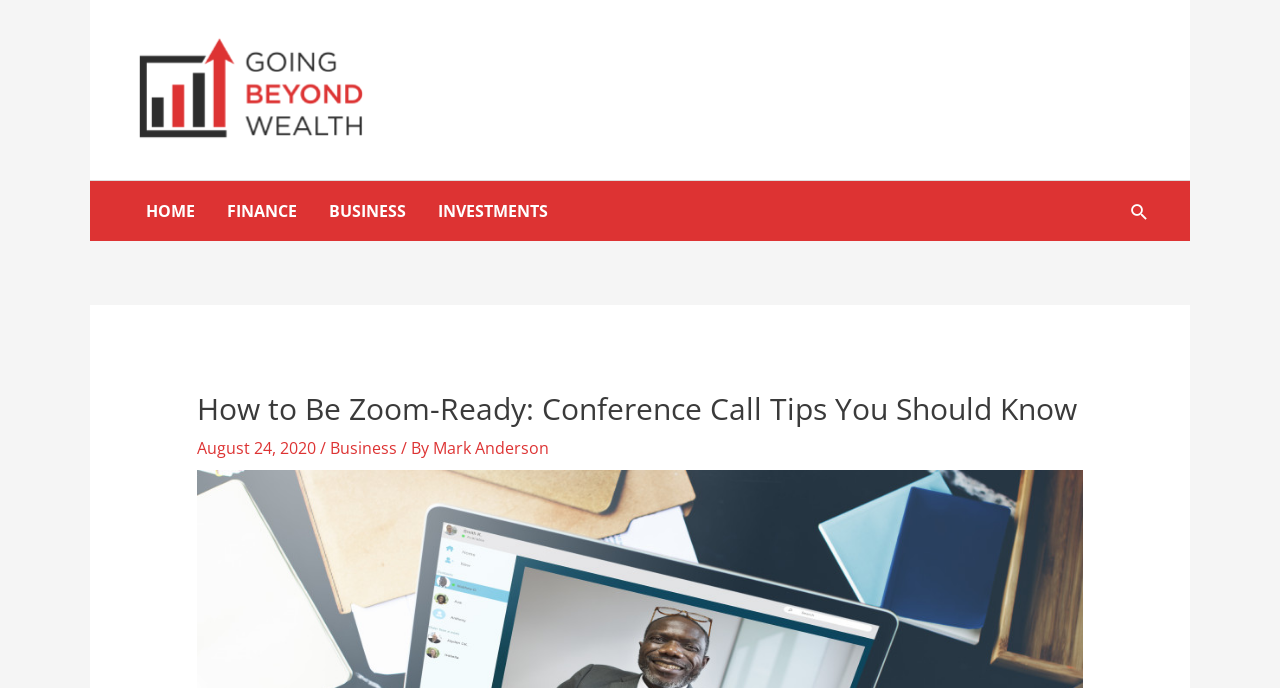Please specify the bounding box coordinates of the region to click in order to perform the following instruction: "search for something".

[0.882, 0.292, 0.898, 0.323]